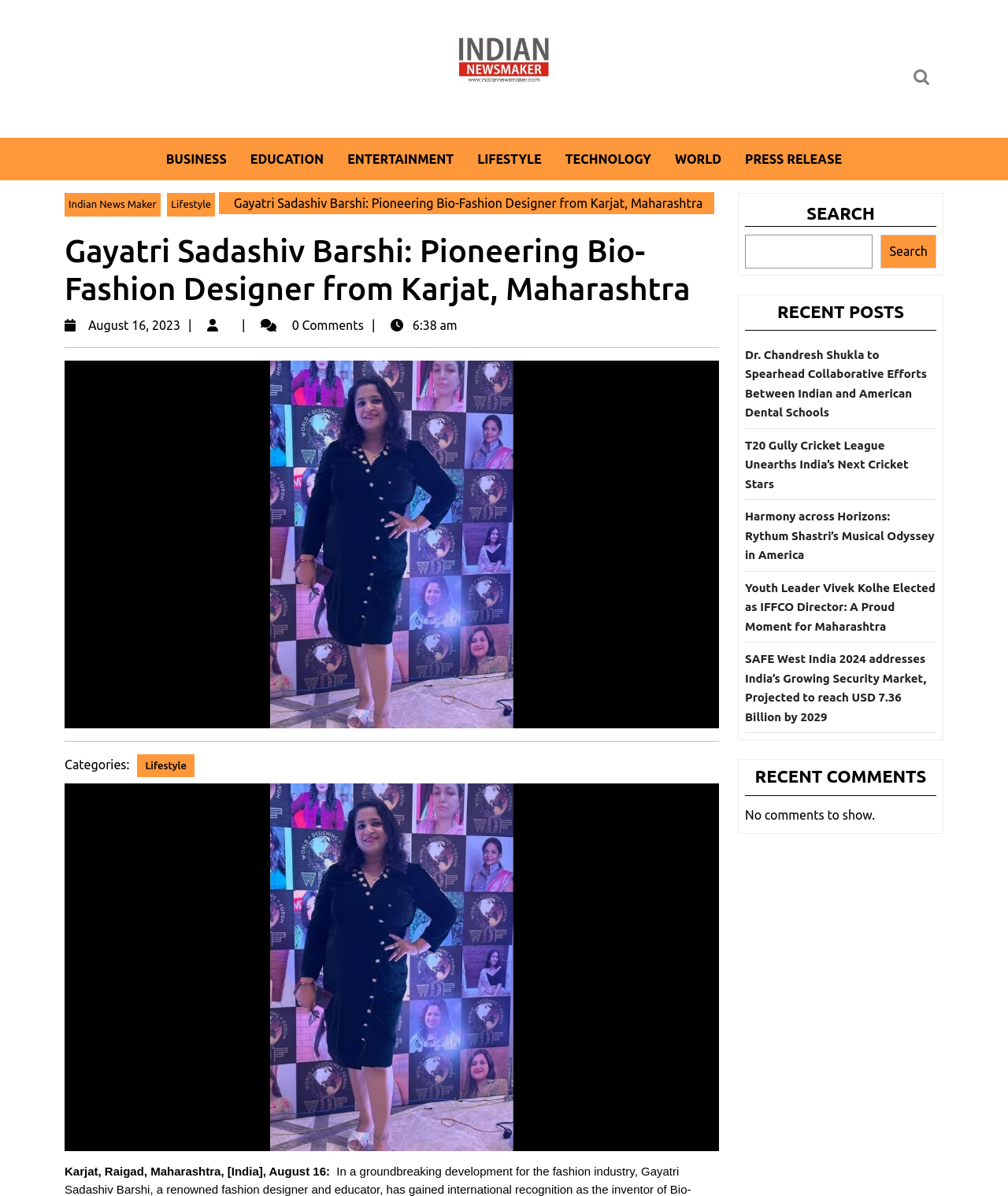Determine the bounding box of the UI element mentioned here: "Lifestyle". The coordinates must be in the format [left, top, right, bottom] with values ranging from 0 to 1.

[0.136, 0.631, 0.193, 0.65]